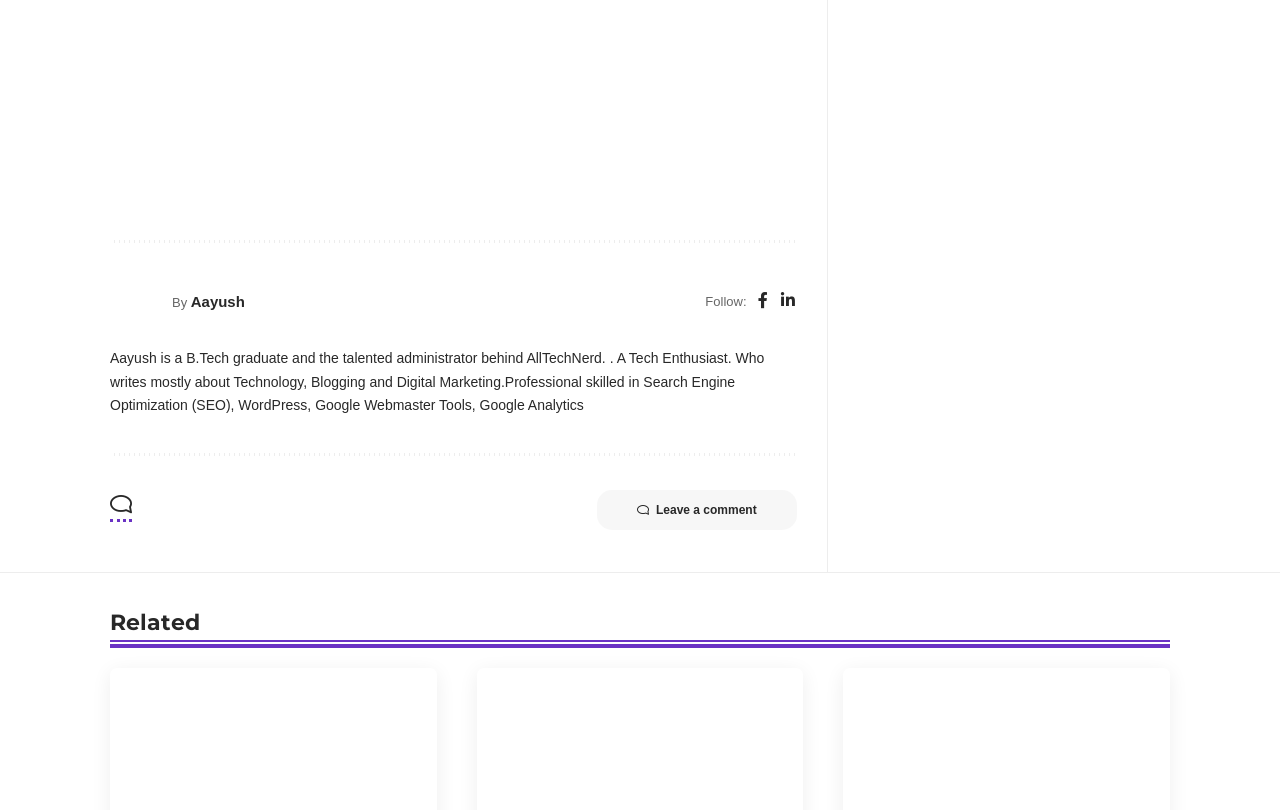Show the bounding box coordinates of the element that should be clicked to complete the task: "Read about Aayush".

[0.086, 0.432, 0.597, 0.51]